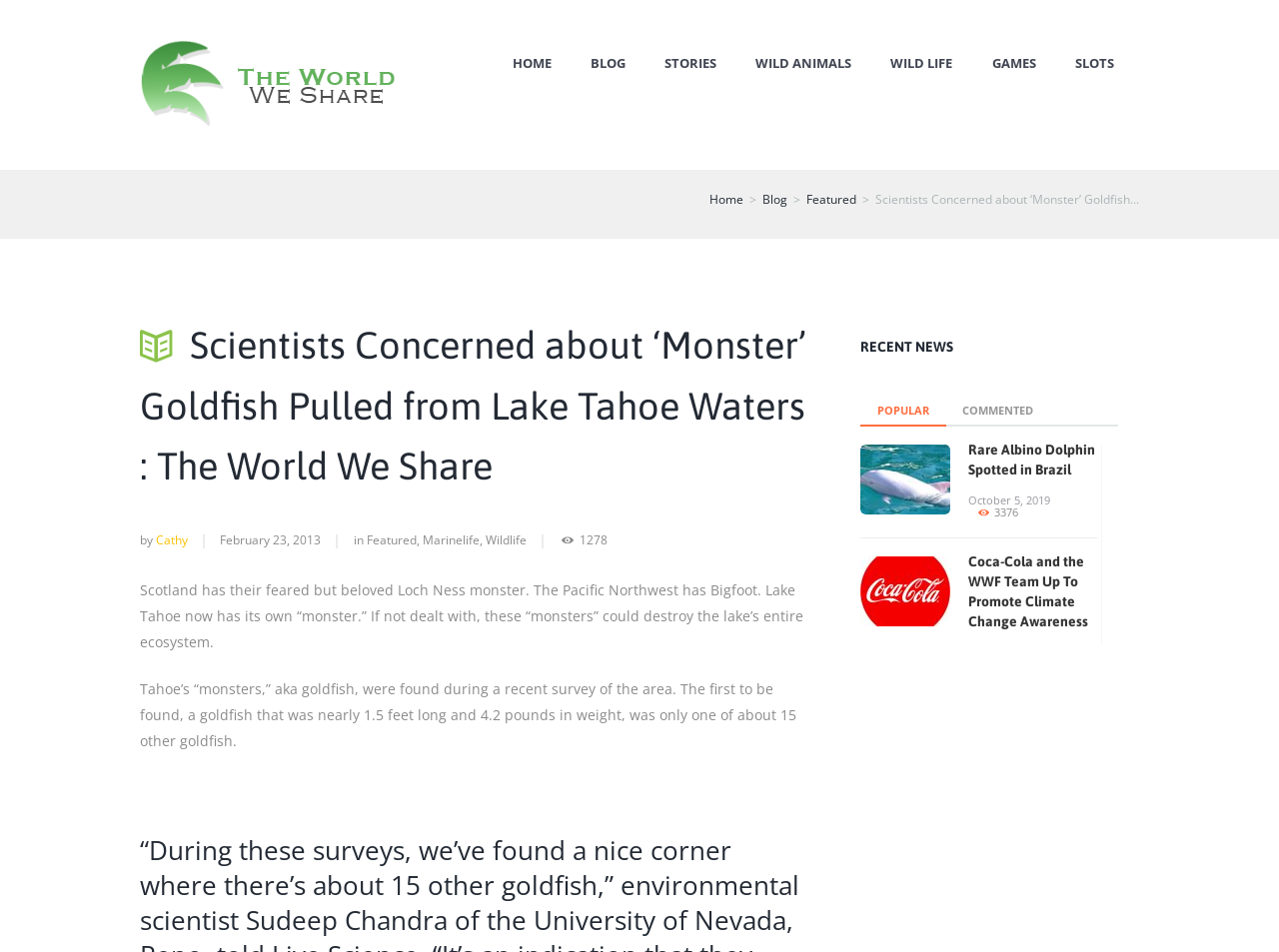Respond to the question below with a single word or phrase:
Who wrote the main article?

Cathy